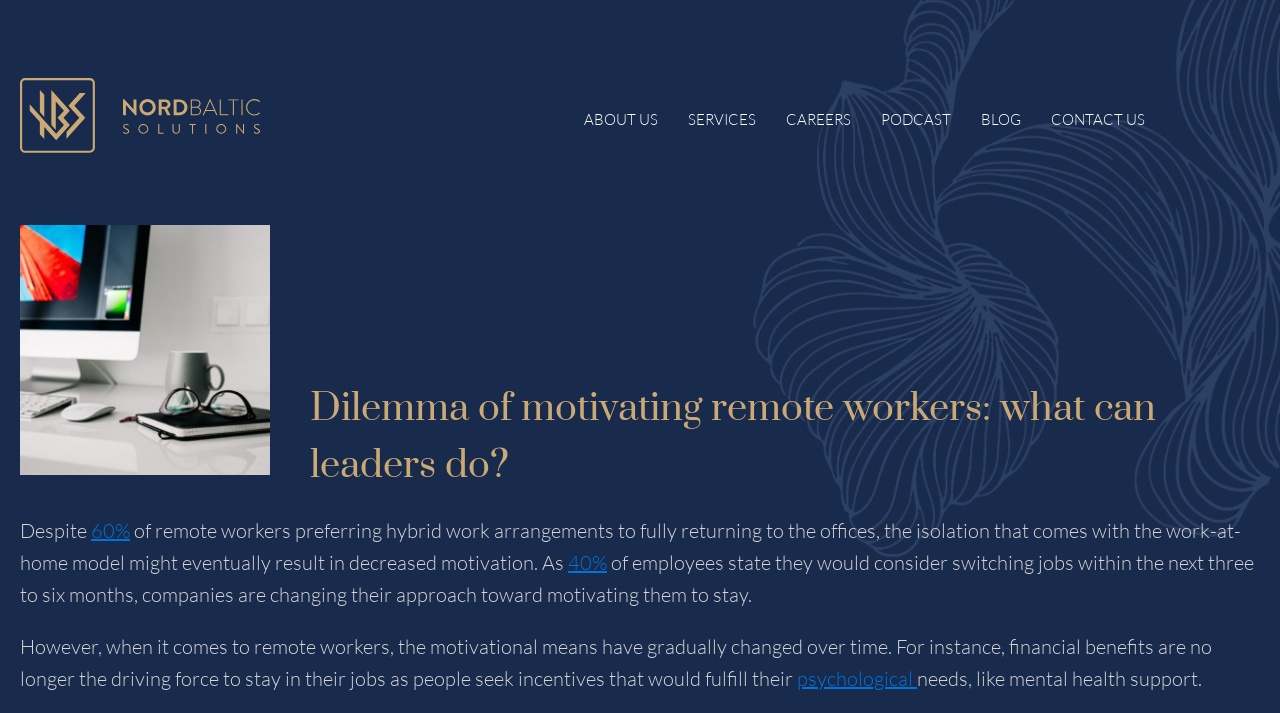Could you indicate the bounding box coordinates of the region to click in order to complete this instruction: "Click the 60% link".

[0.071, 0.727, 0.102, 0.762]